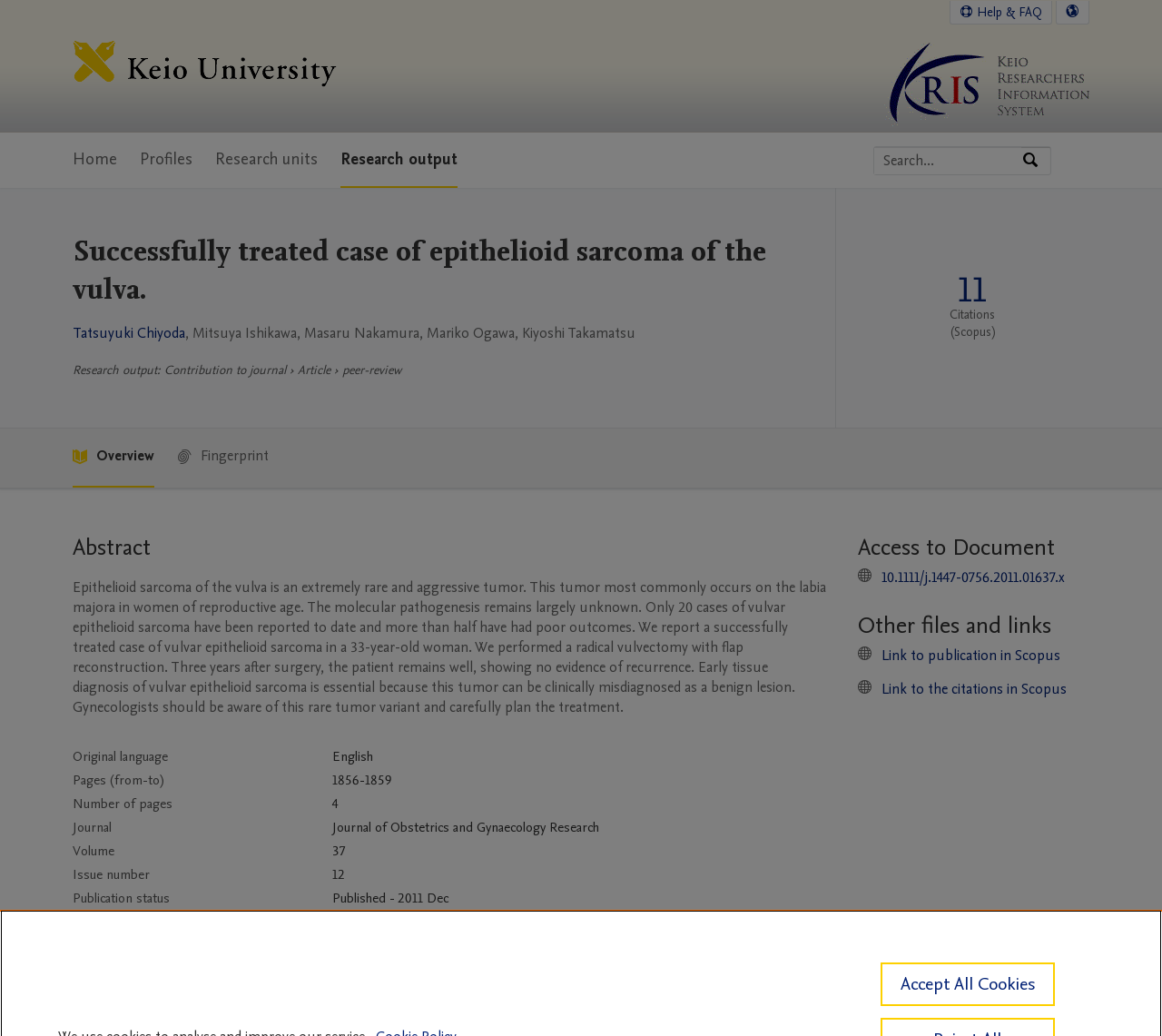What is the research output of the authors? From the image, respond with a single word or brief phrase.

Article